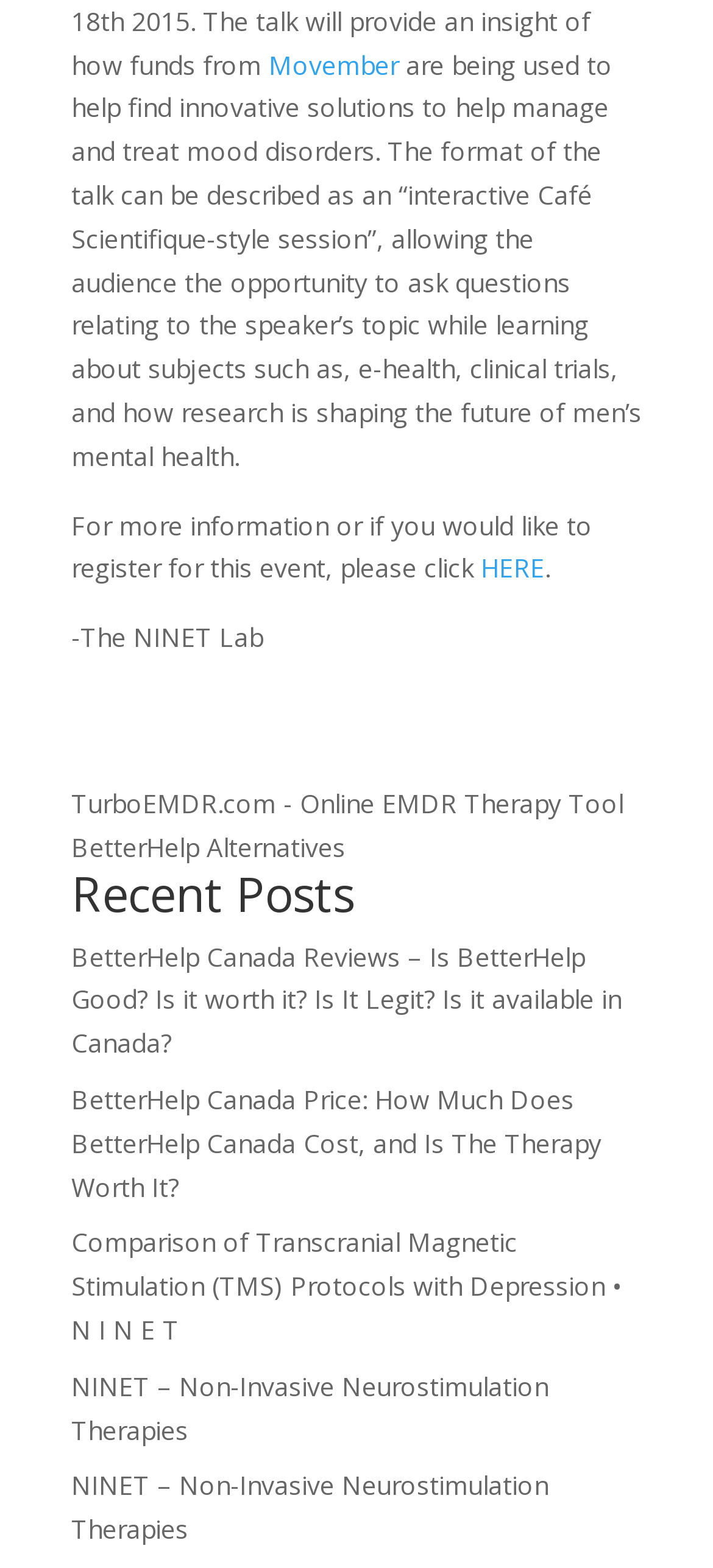Locate the bounding box coordinates of the area you need to click to fulfill this instruction: 'Read the recent post about BetterHelp Canada Reviews'. The coordinates must be in the form of four float numbers ranging from 0 to 1: [left, top, right, bottom].

[0.1, 0.599, 0.872, 0.676]